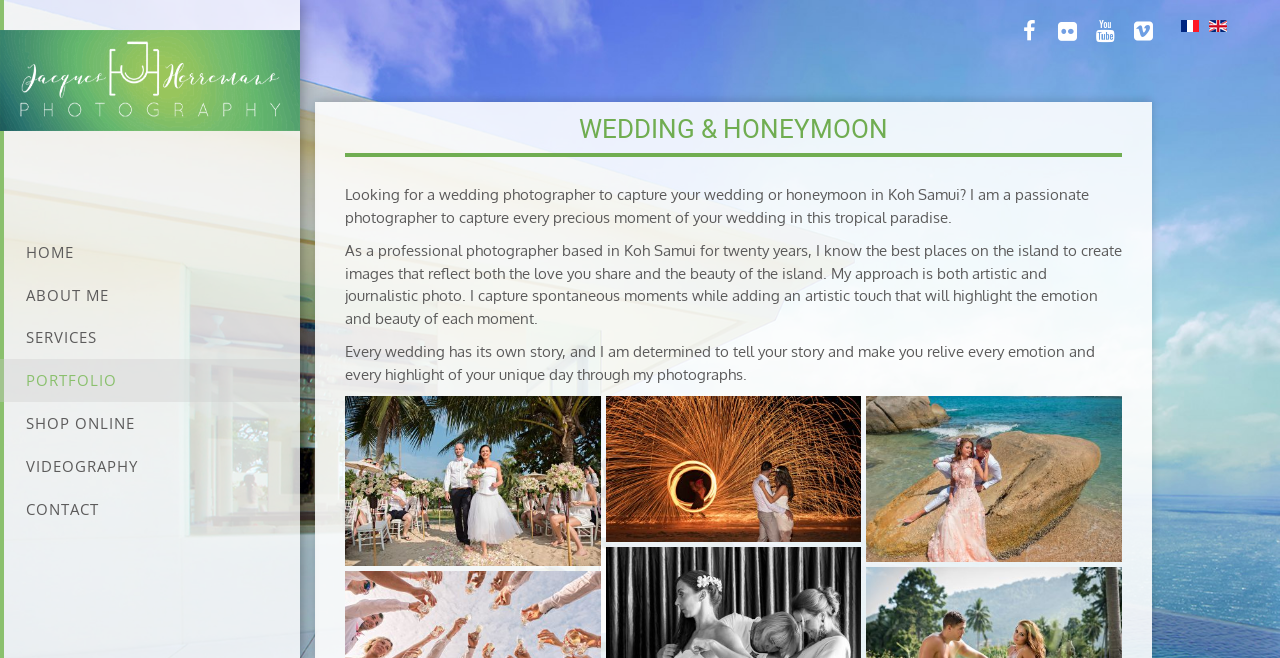Specify the bounding box coordinates of the area to click in order to execute this command: 'View the WEDDING & HONEYMOON portfolio'. The coordinates should consist of four float numbers ranging from 0 to 1, and should be formatted as [left, top, right, bottom].

[0.27, 0.178, 0.877, 0.239]